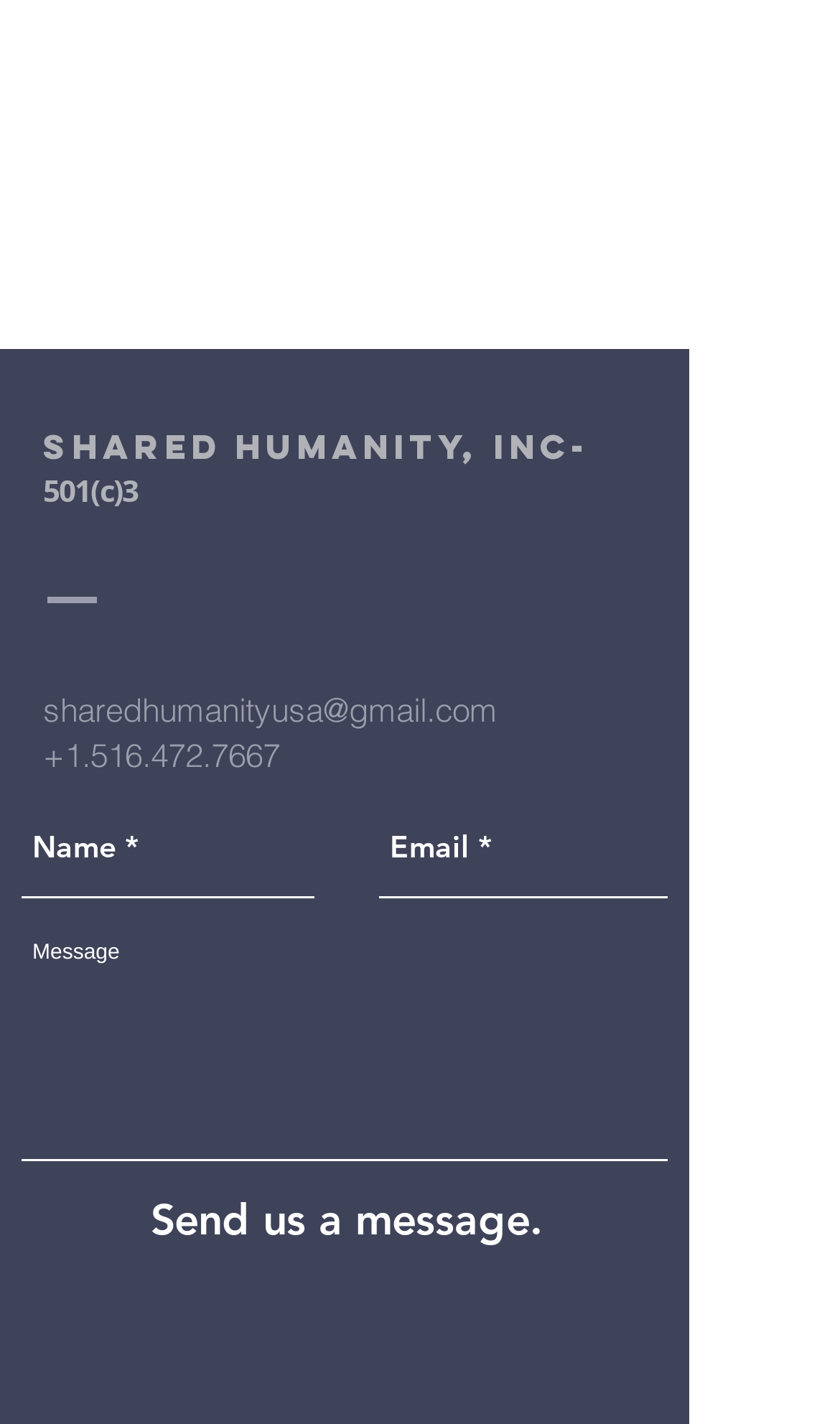Please find the bounding box coordinates of the element's region to be clicked to carry out this instruction: "Click the Send us a message button".

[0.177, 0.835, 0.649, 0.877]